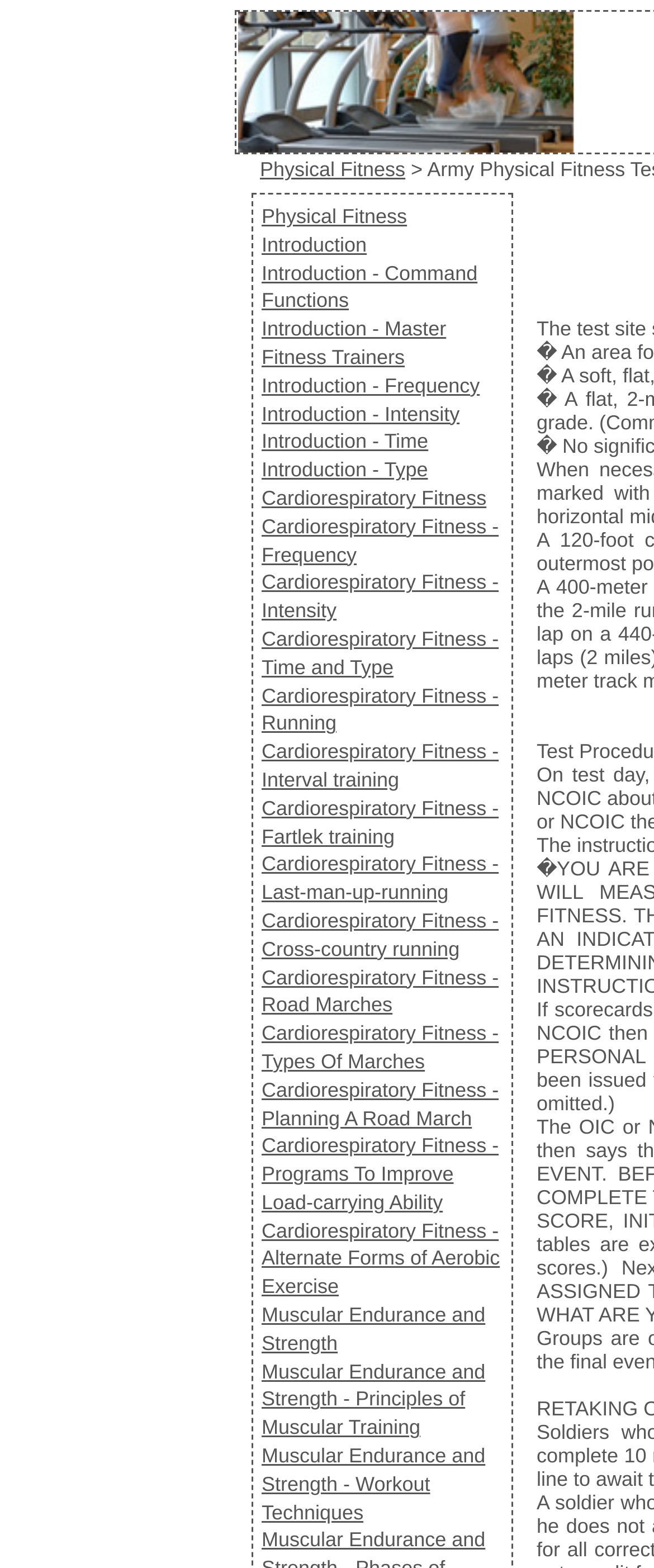Identify the bounding box coordinates of the area you need to click to perform the following instruction: "View Introduction to Command Functions".

[0.4, 0.166, 0.73, 0.199]